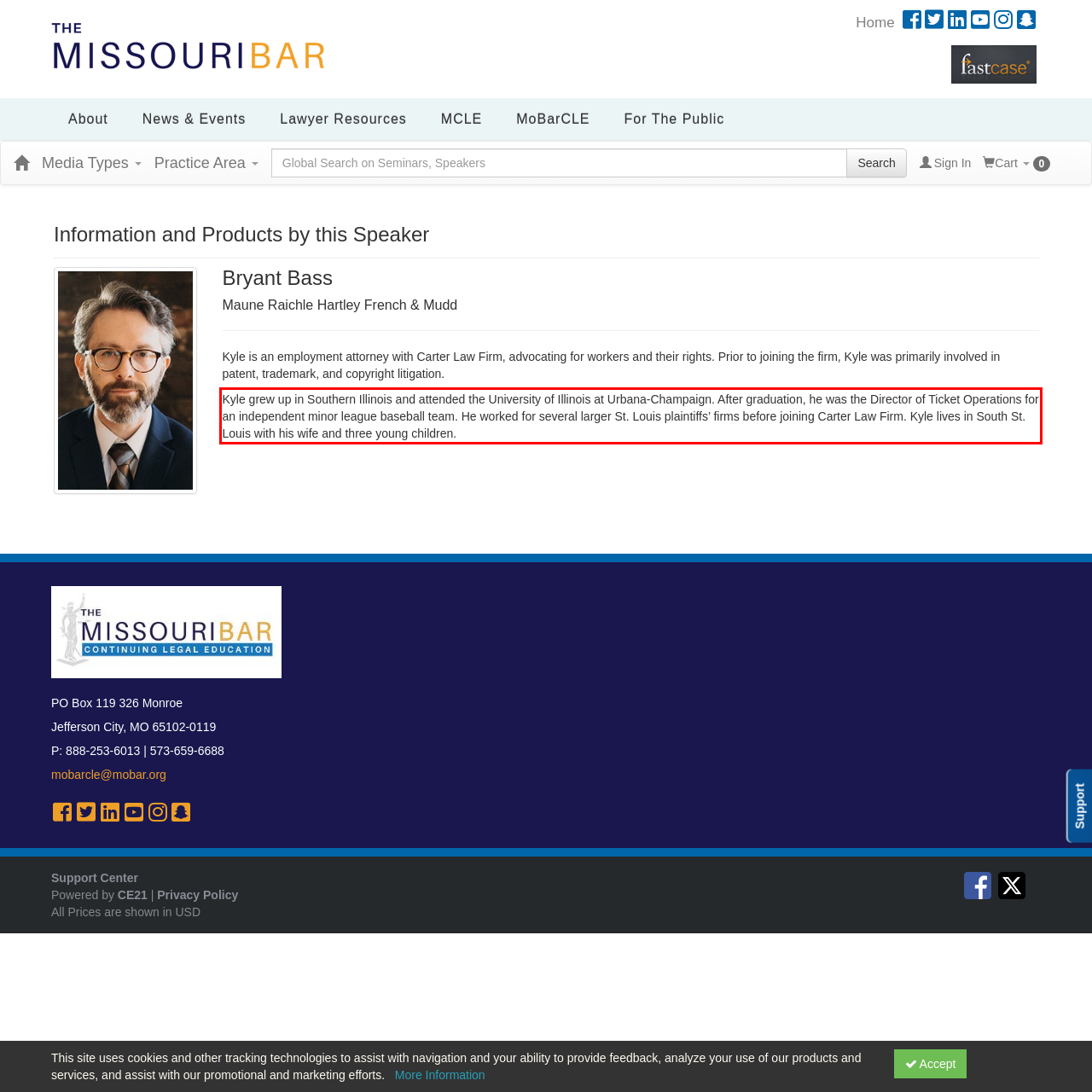Identify and transcribe the text content enclosed by the red bounding box in the given screenshot.

Kyle grew up in Southern Illinois and attended the University of Illinois at Urbana-Champaign. After graduation, he was the Director of Ticket Operations for an independent minor league baseball team. He worked for several larger St. Louis plaintiffs’ firms before joining Carter Law Firm. Kyle lives in South St. Louis with his wife and three young children.